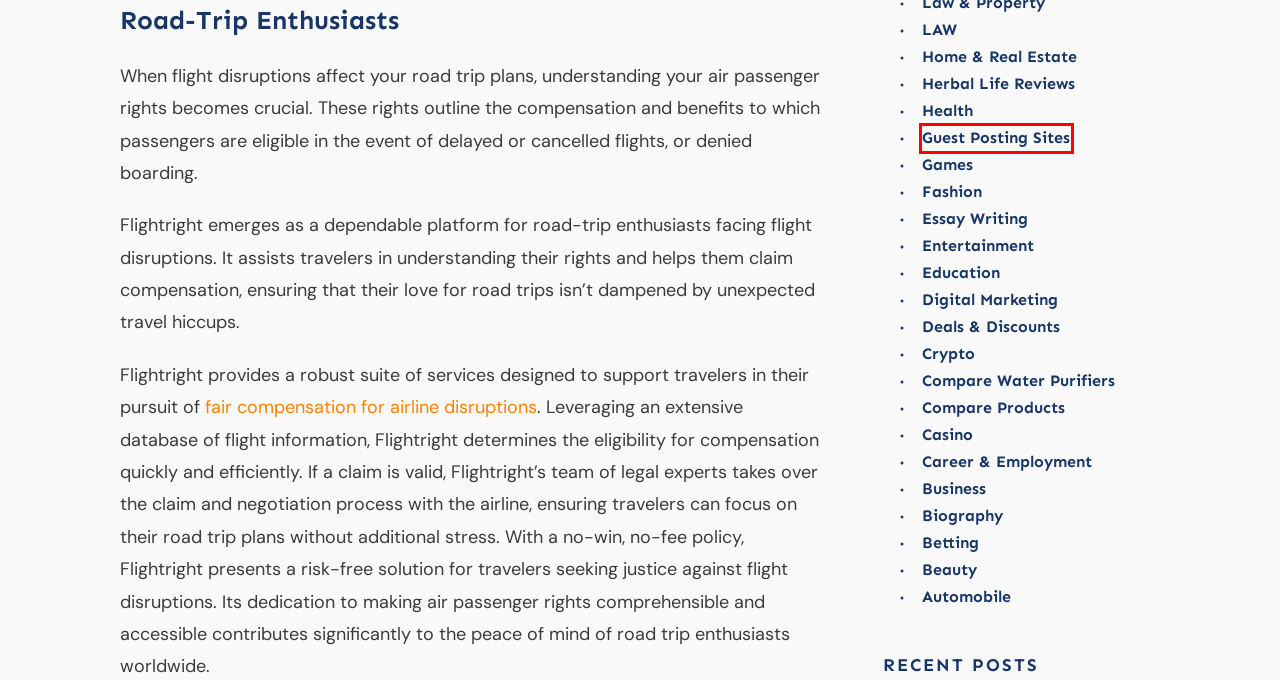You have a screenshot of a webpage with a red bounding box around an element. Select the webpage description that best matches the new webpage after clicking the element within the red bounding box. Here are the descriptions:
A. Betting - Aquafresh Prime
B. How to Enhance Your Clients' Massage Experience? - Aquafresh Prime
C. Herbal Life Reviews - Aquafresh Prime
D. LAW - Aquafresh Prime
E. Travel & Places - Aquafresh Prime
F. Guest Posting Sites - Aquafresh Prime
G. Games - Aquafresh Prime
H. Career & Employment - Aquafresh Prime

F